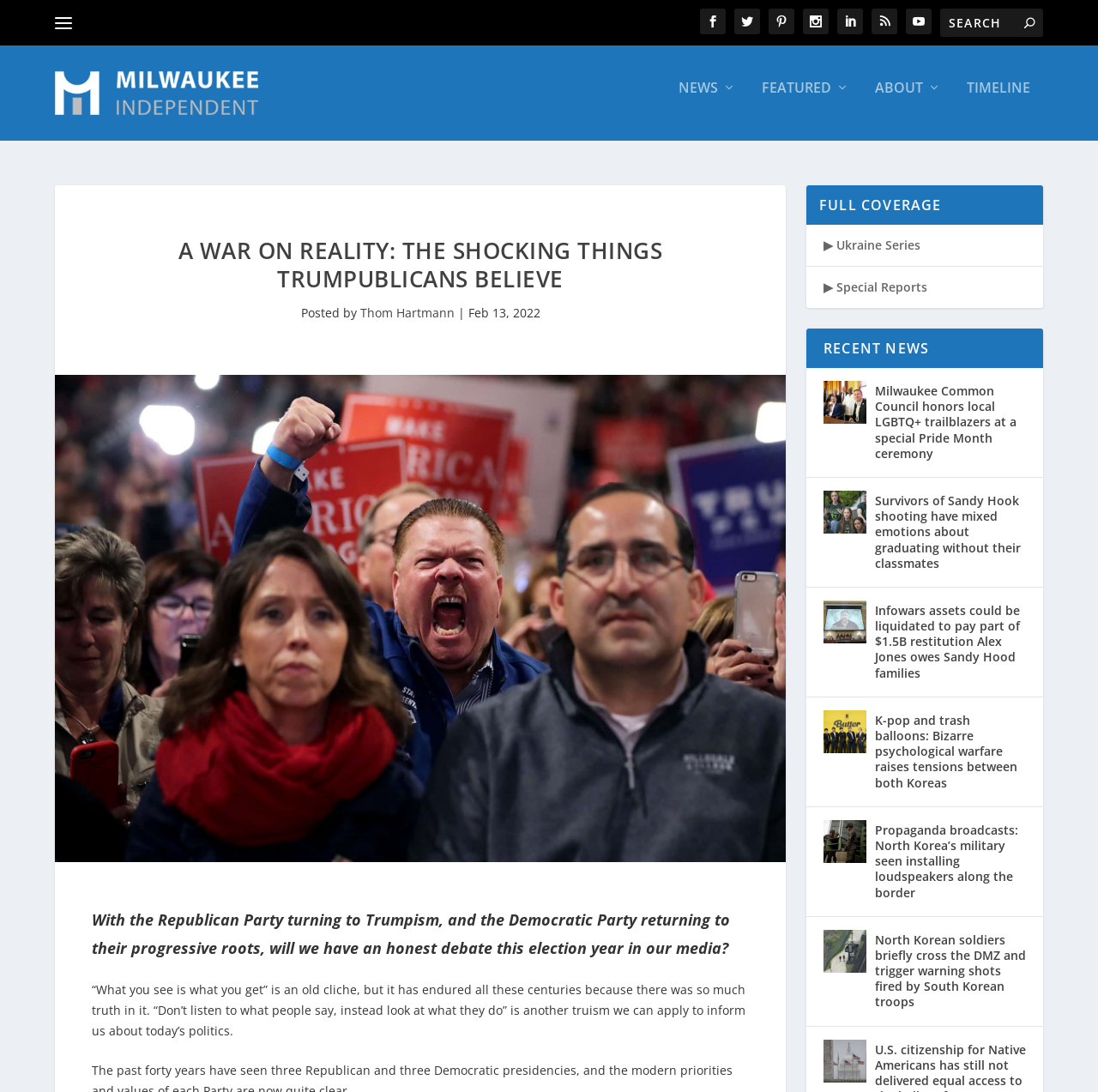Provide the bounding box coordinates for the area that should be clicked to complete the instruction: "View the news about Milwaukee Common Council honors local LGBTQ+ trailblazers".

[0.75, 0.339, 0.789, 0.378]